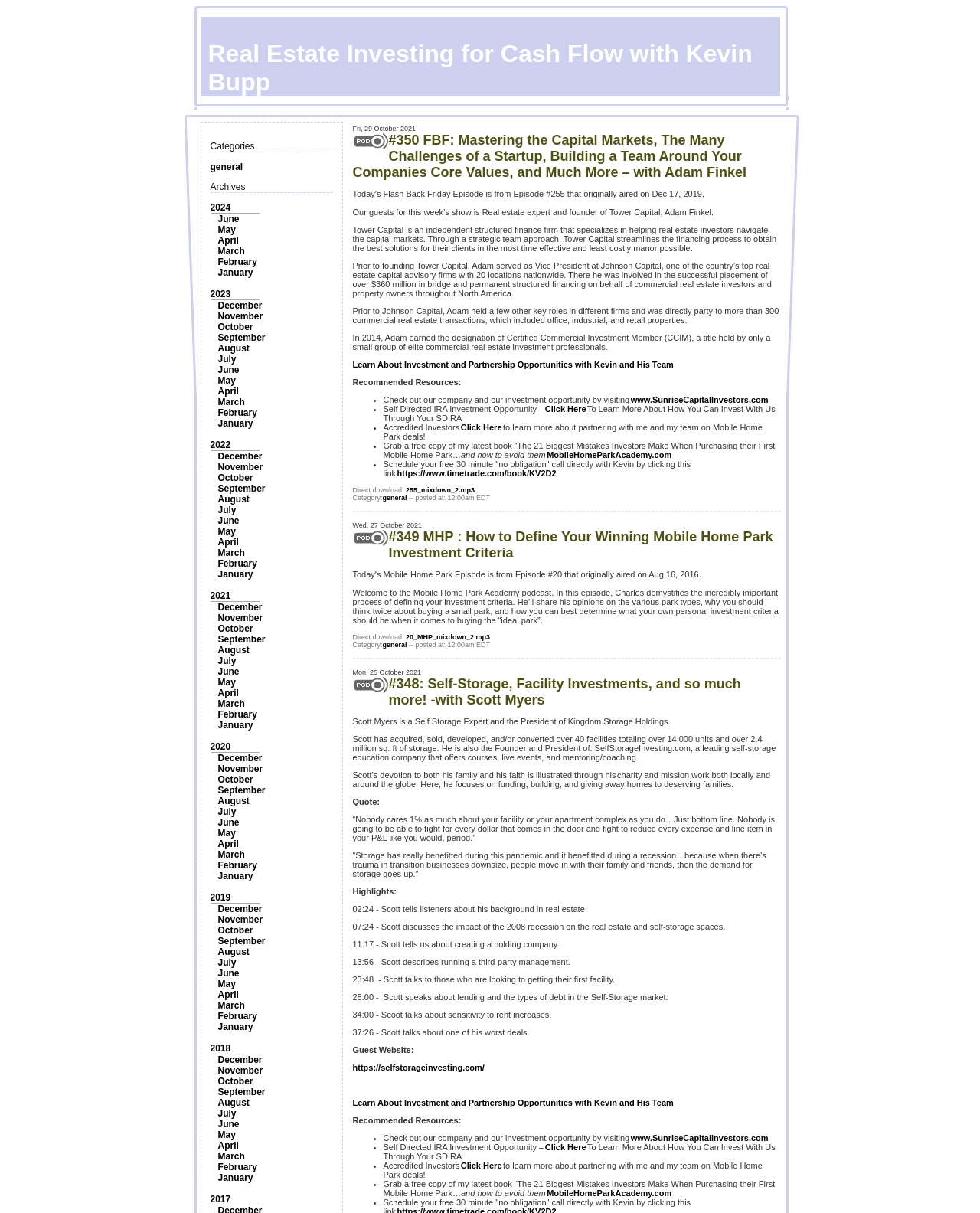Answer the following query with a single word or phrase:
What is the main category of the webpage?

Real Estate